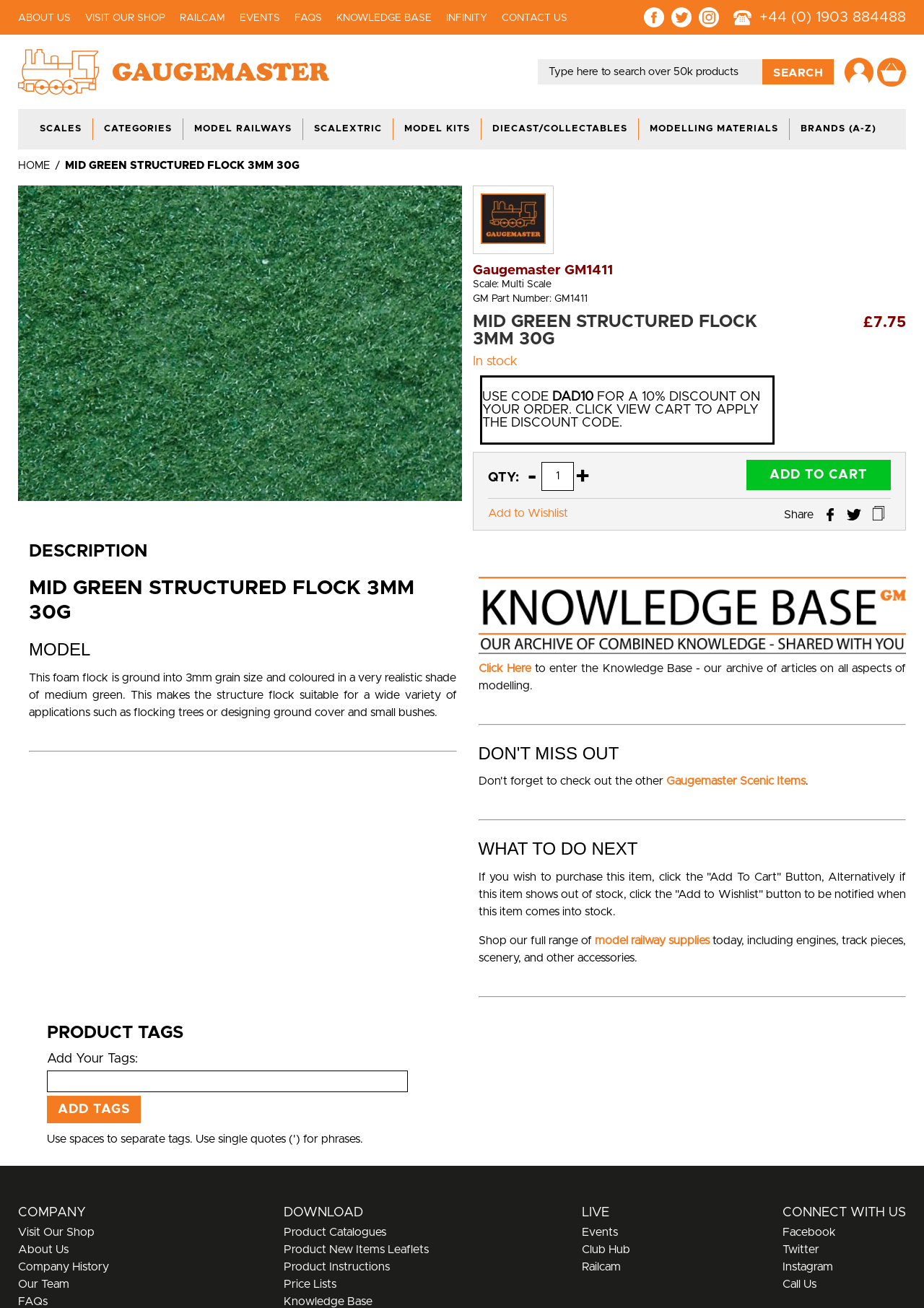Bounding box coordinates are specified in the format (top-left x, top-left y, bottom-right x, bottom-right y). All values are floating point numbers bounded between 0 and 1. Please provide the bounding box coordinate of the region this sentence describes: Price Lists

[0.307, 0.977, 0.364, 0.986]